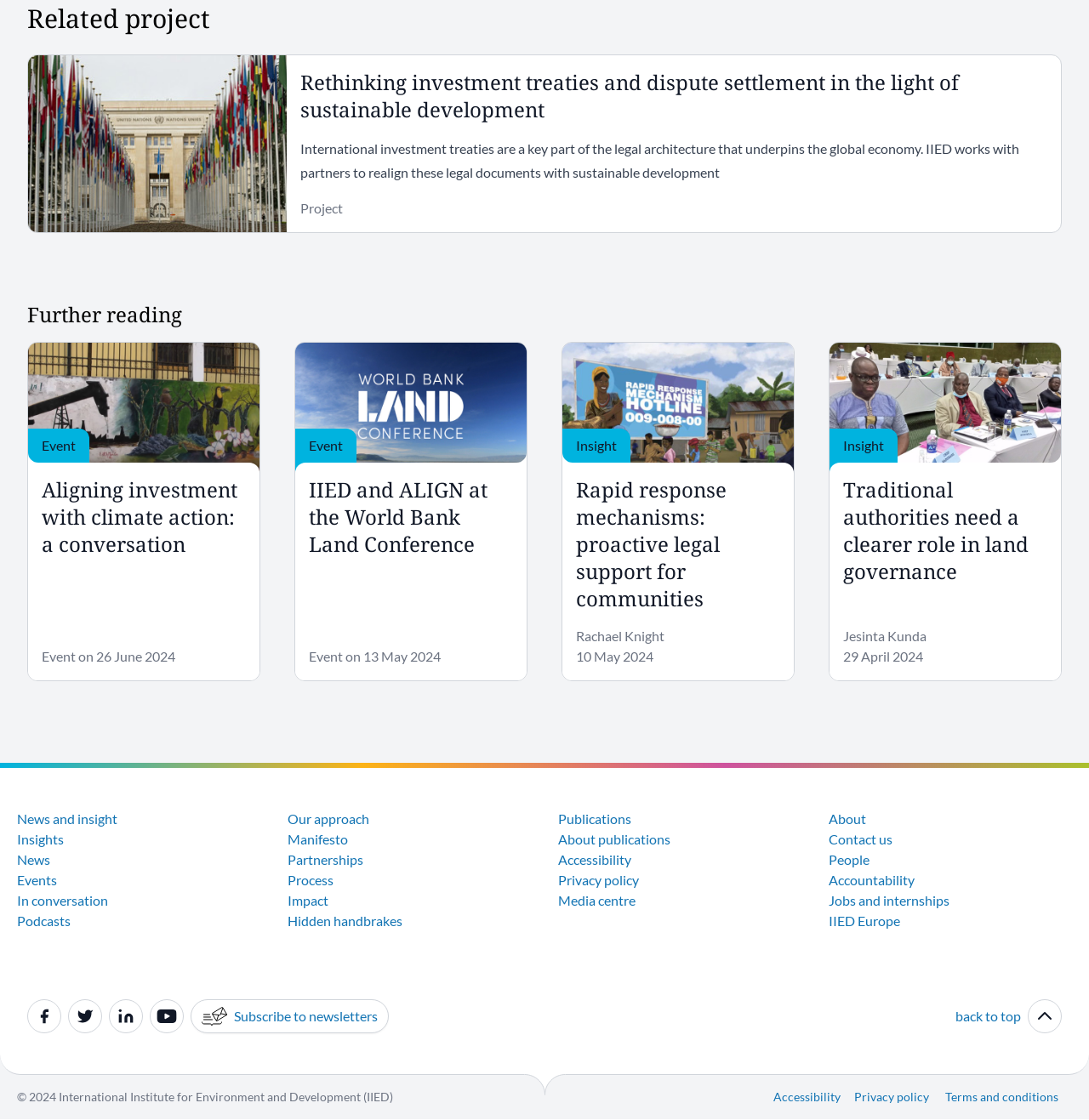Please specify the bounding box coordinates of the element that should be clicked to execute the given instruction: 'View 'Aligning investment with climate action: a conversation''. Ensure the coordinates are four float numbers between 0 and 1, expressed as [left, top, right, bottom].

[0.038, 0.425, 0.226, 0.498]